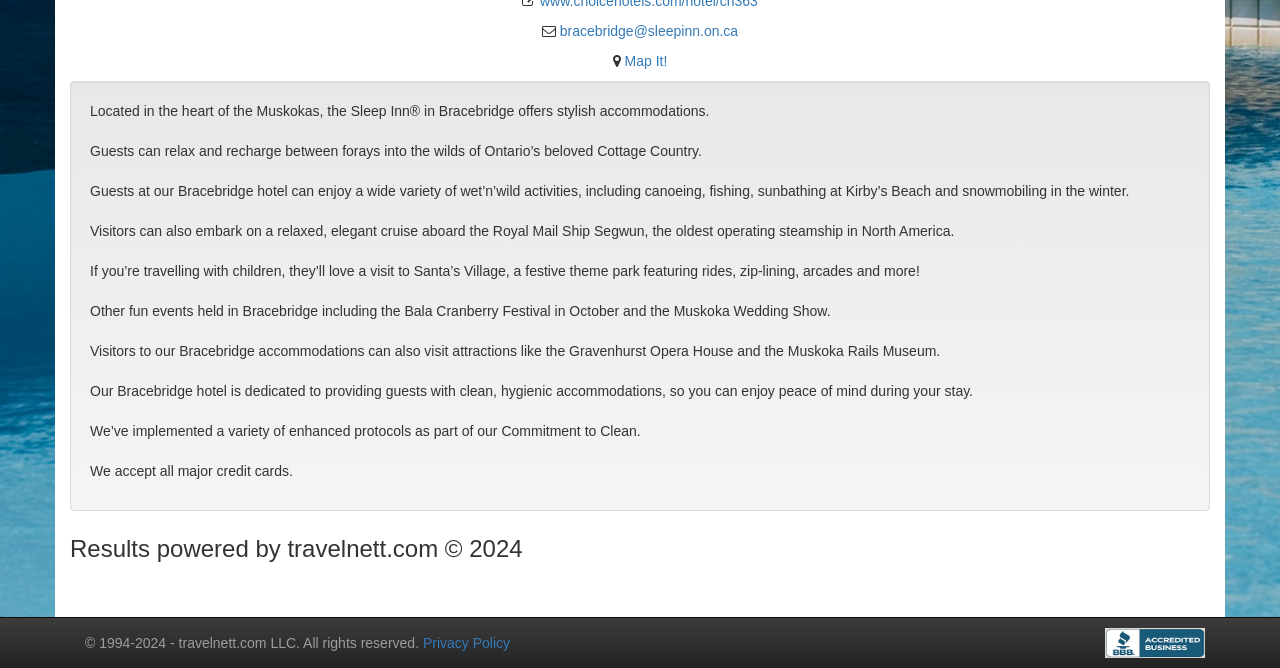Locate the UI element described by Privacy Policy in the provided webpage screenshot. Return the bounding box coordinates in the format (top-left x, top-left y, bottom-right x, bottom-right y), ensuring all values are between 0 and 1.

[0.33, 0.951, 0.398, 0.974]